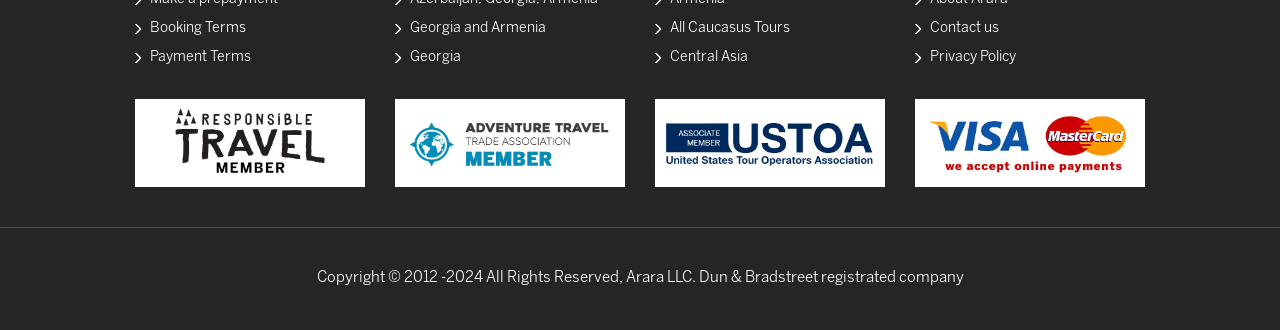Find the bounding box coordinates for the element that must be clicked to complete the instruction: "Learn about Responsible travel". The coordinates should be four float numbers between 0 and 1, indicated as [left, top, right, bottom].

[0.105, 0.369, 0.285, 0.414]